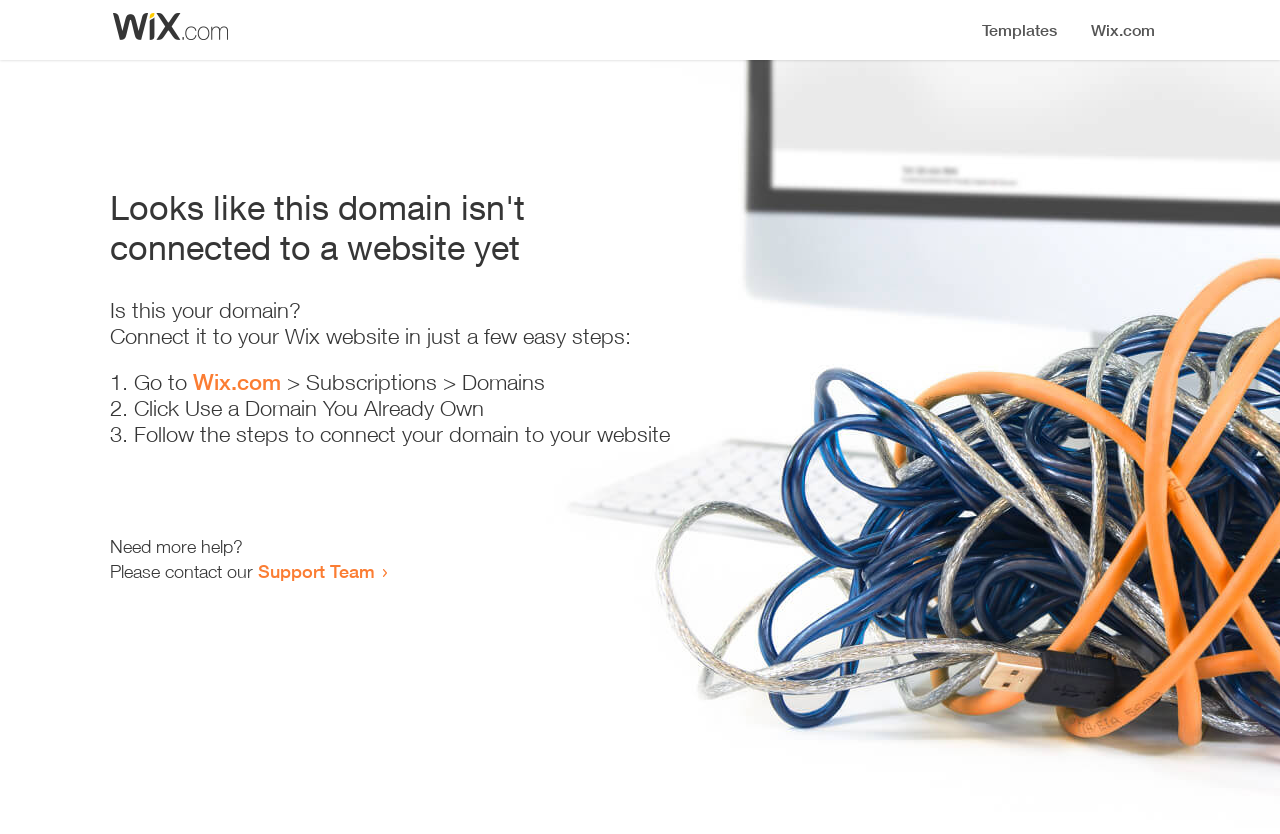Using the elements shown in the image, answer the question comprehensively: How many steps are required to connect the domain?

The webpage provides a list of steps to connect the domain, which includes 3 list markers ('1.', '2.', '3.') indicating that there are 3 steps required to connect the domain.